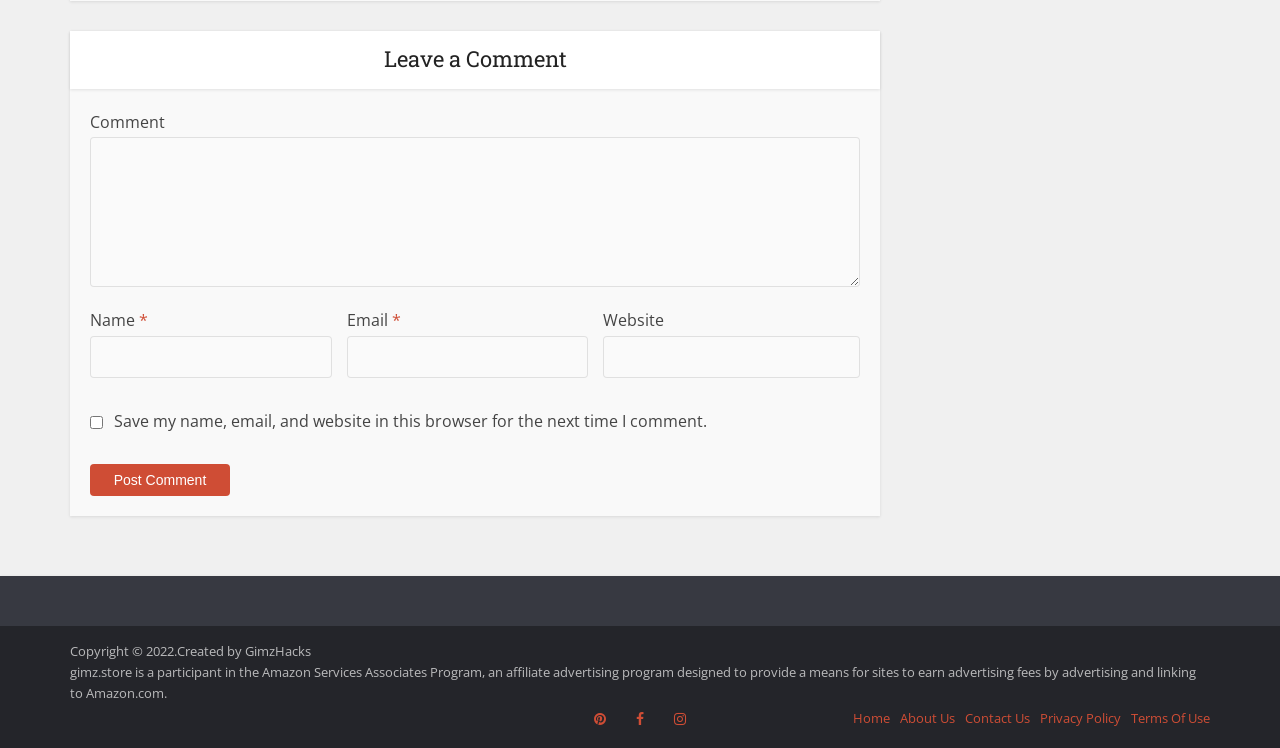What is the purpose of the textbox labeled 'Comment'?
Please provide a single word or phrase as the answer based on the screenshot.

Leave a comment